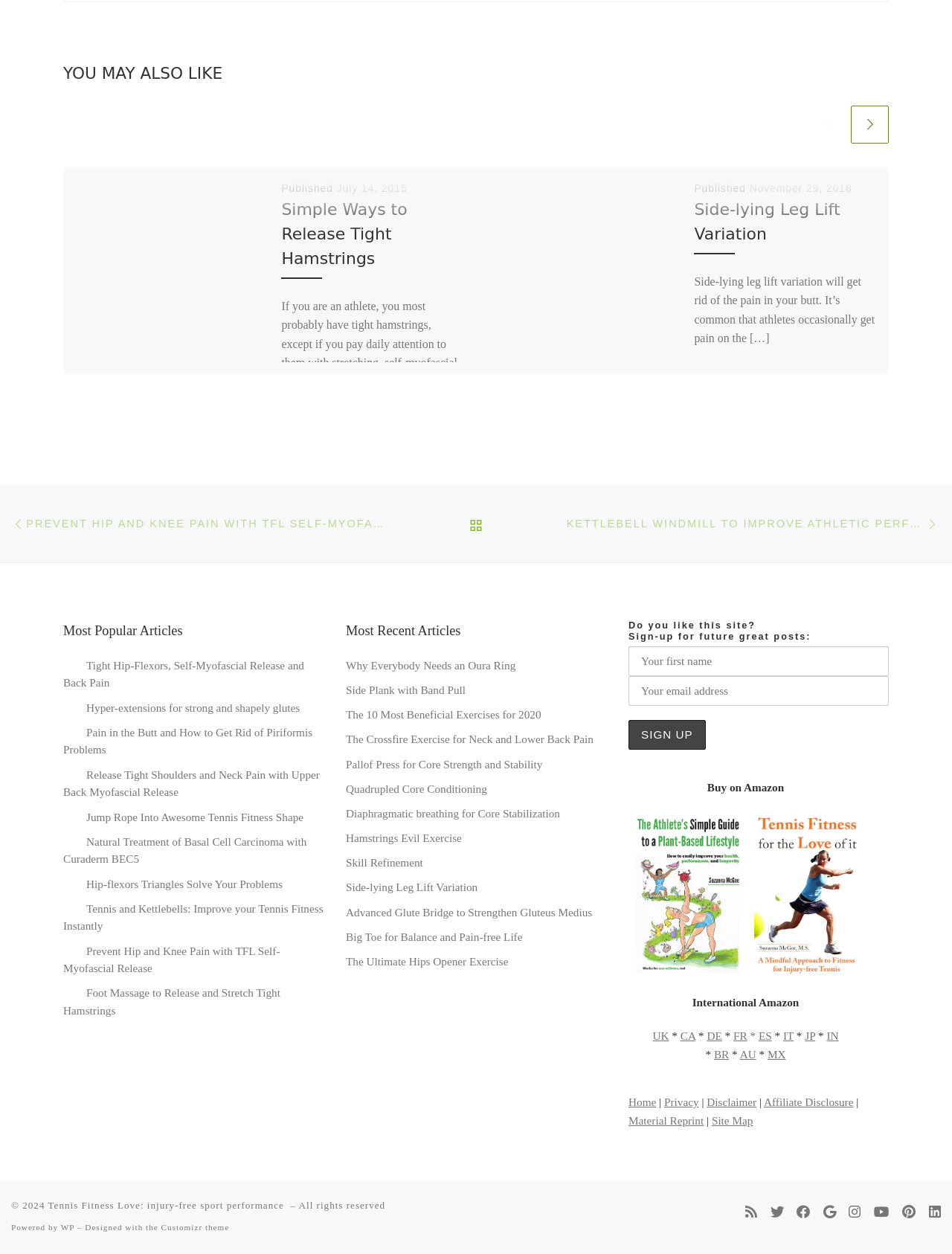Find the bounding box coordinates of the clickable region needed to perform the following instruction: "Sign up for future great posts". The coordinates should be provided as four float numbers between 0 and 1, i.e., [left, top, right, bottom].

[0.66, 0.574, 0.741, 0.598]